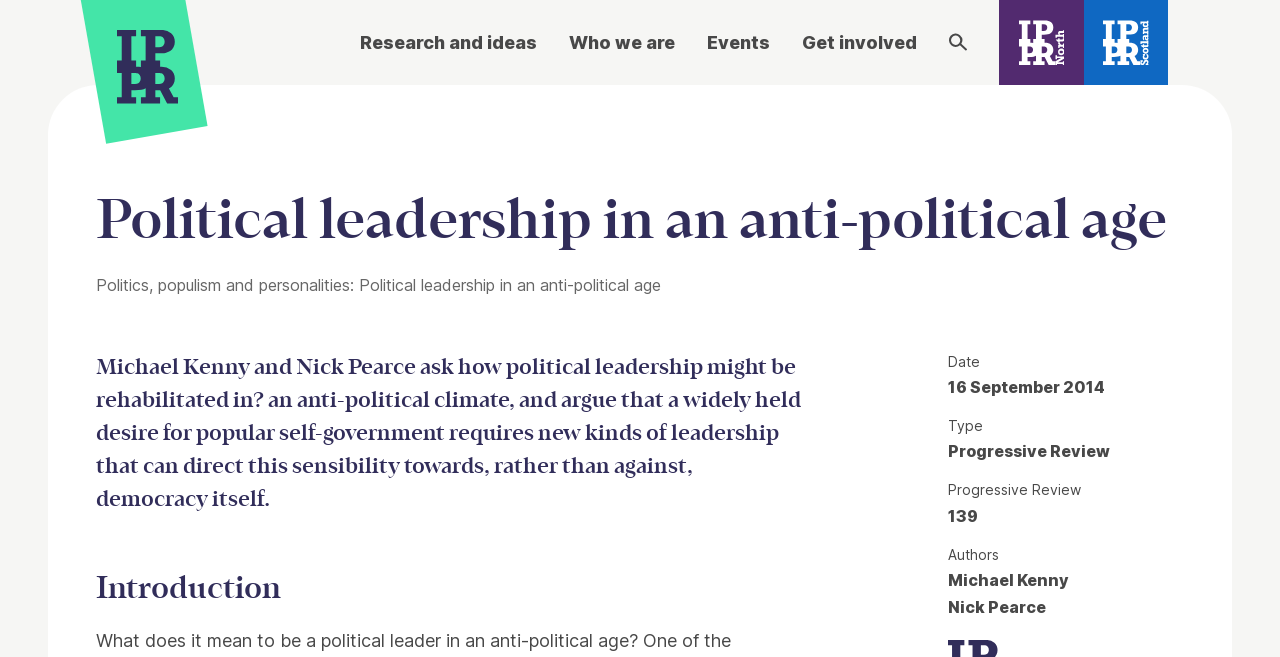Kindly provide the bounding box coordinates of the section you need to click on to fulfill the given instruction: "Click on the 'IPPR' link".

[0.091, 0.037, 0.139, 0.165]